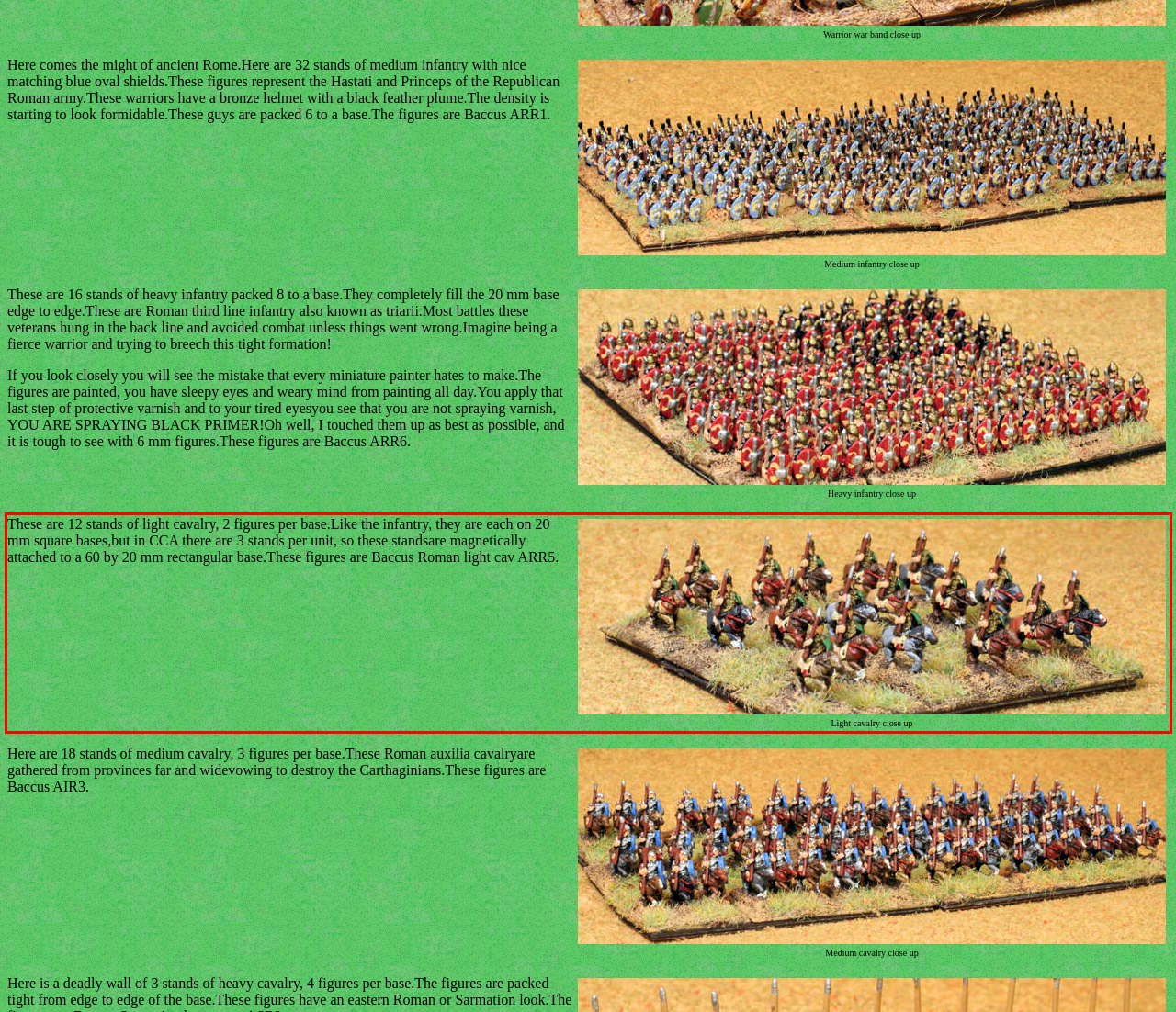Analyze the screenshot of the webpage and extract the text from the UI element that is inside the red bounding box.

Light cavalry close up These are 12 stands of light cavalry, 2 figures per base.Like the infantry, they are each on 20 mm square bases,but in CCA there are 3 stands per unit, so these standsare magnetically attached to a 60 by 20 mm rectangular base.These figures are Baccus Roman light cav ARR5.